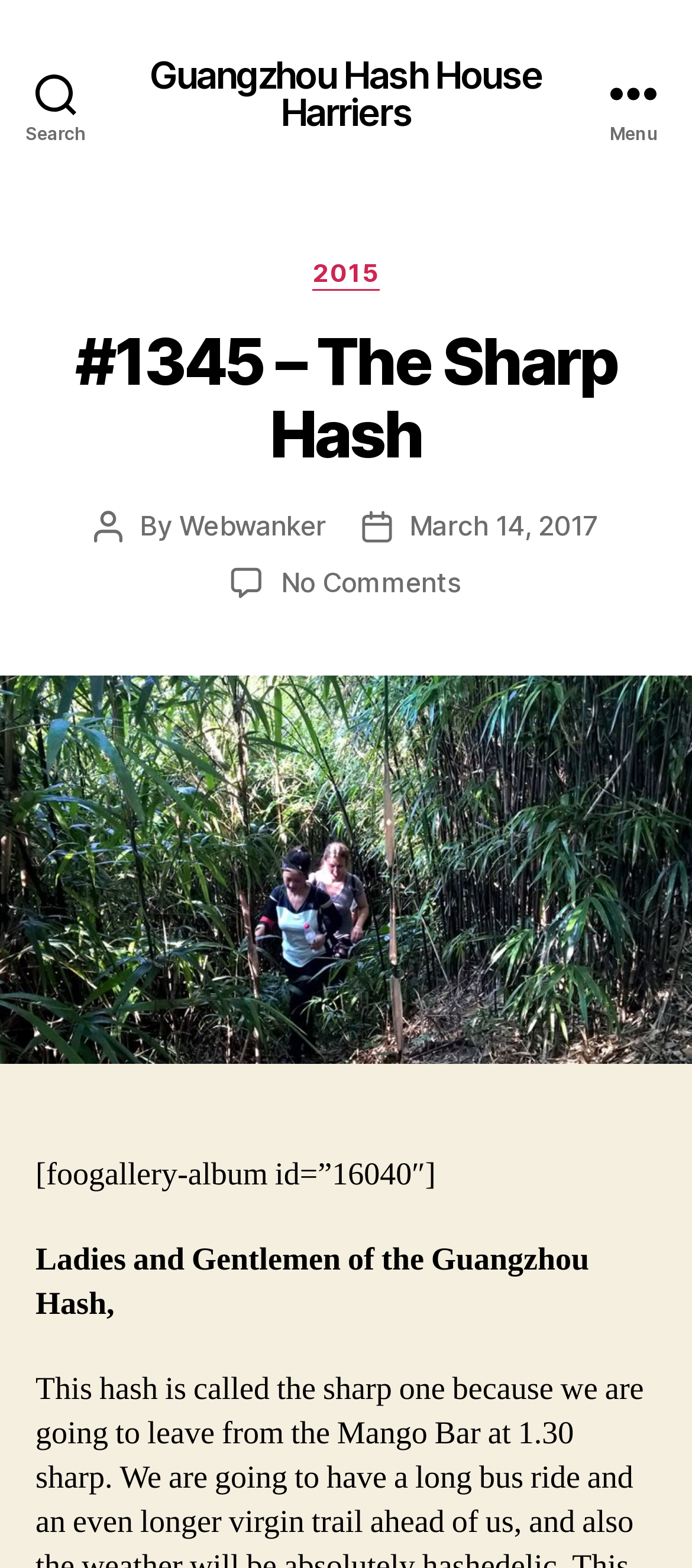What is the name of the hash?
Answer the question with detailed information derived from the image.

I found the answer by looking at the heading element with the text '#1345 – The Sharp Hash', which indicates that The Sharp Hash is the name of the hash.